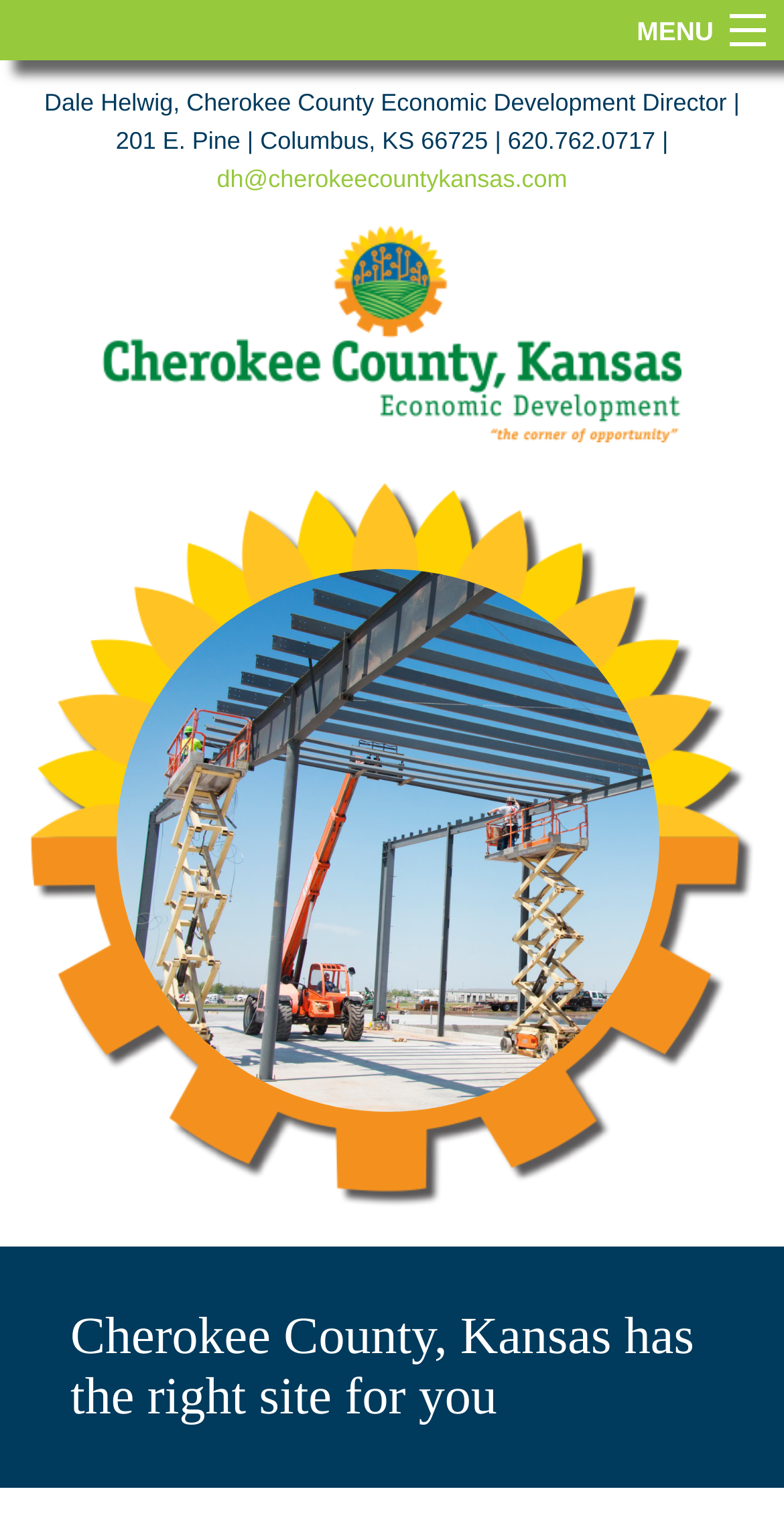Please locate the bounding box coordinates of the element that should be clicked to complete the given instruction: "email the economic development director".

[0.277, 0.109, 0.723, 0.127]